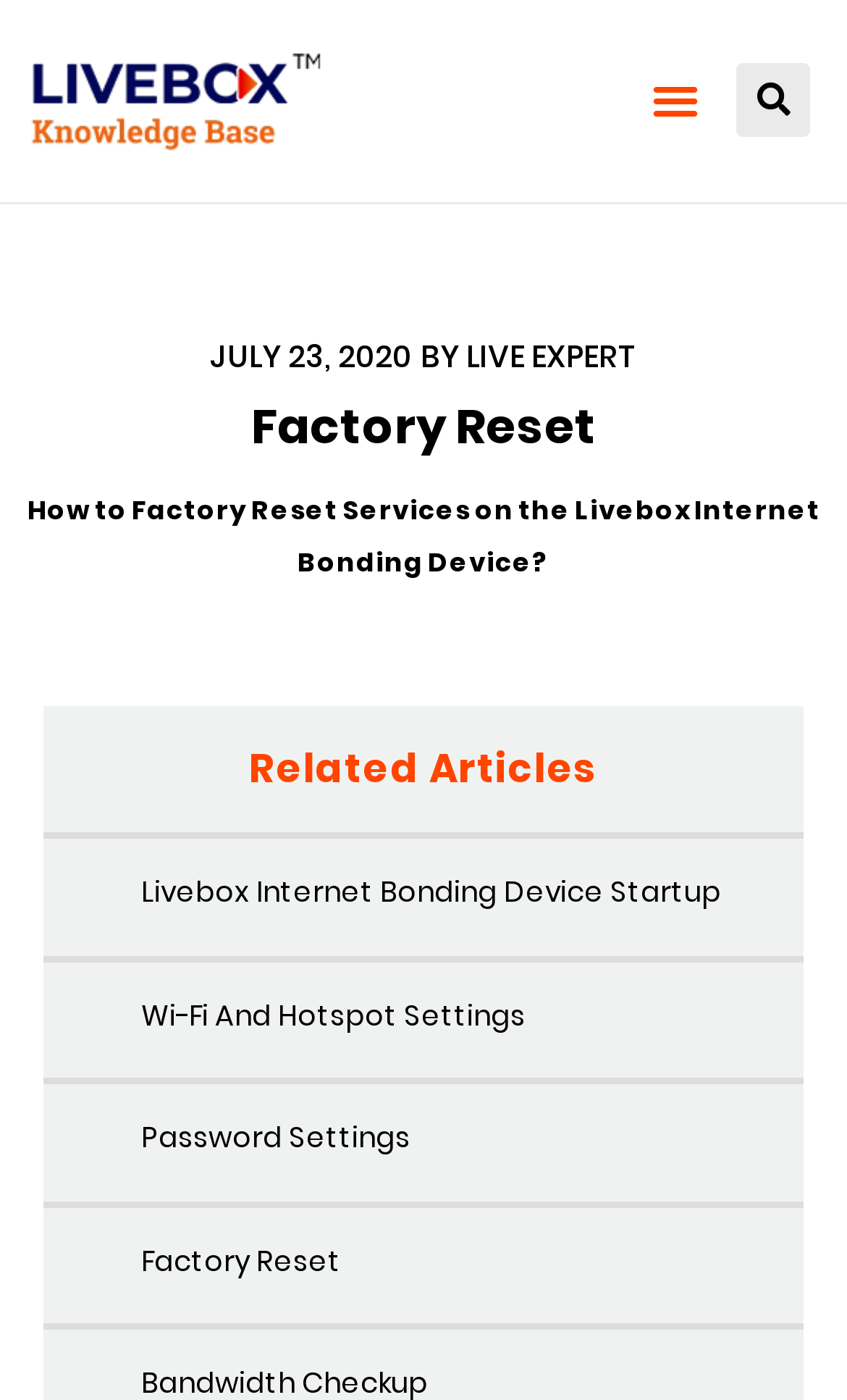What is the logo of the website?
Using the visual information, reply with a single word or short phrase.

kblogo